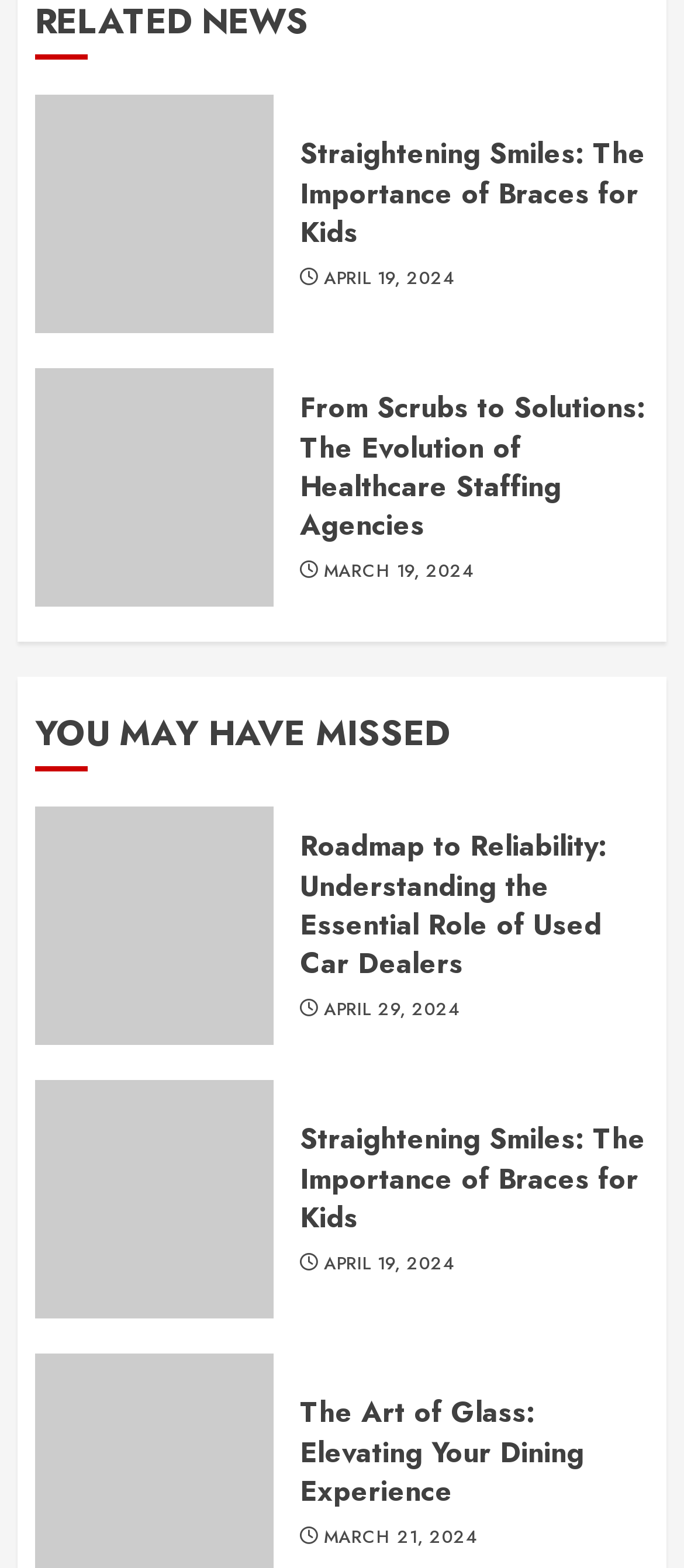Locate the bounding box coordinates of the element I should click to achieve the following instruction: "Read the NEWS".

None